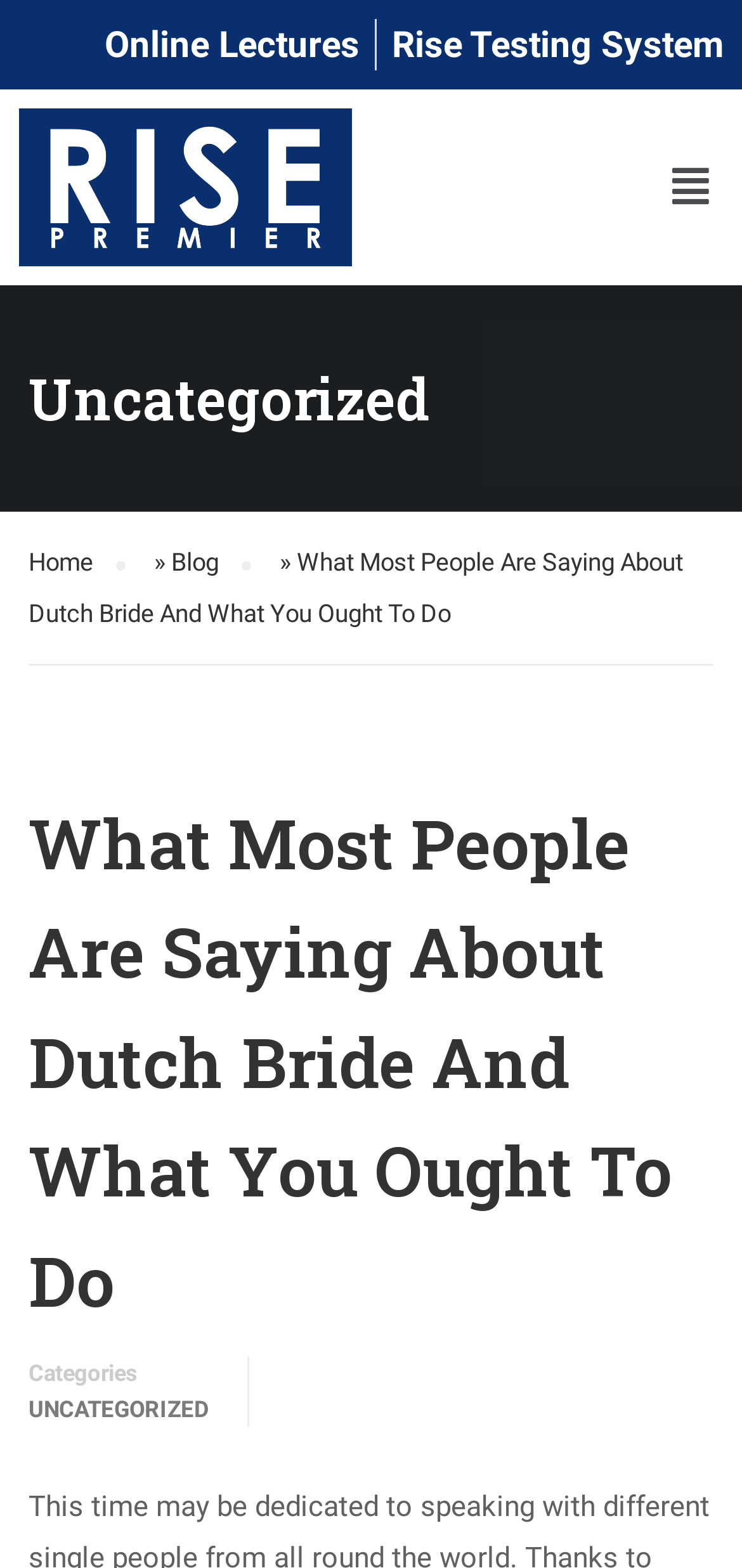Respond to the question with just a single word or phrase: 
What is the purpose of the button in the top right corner?

Menu